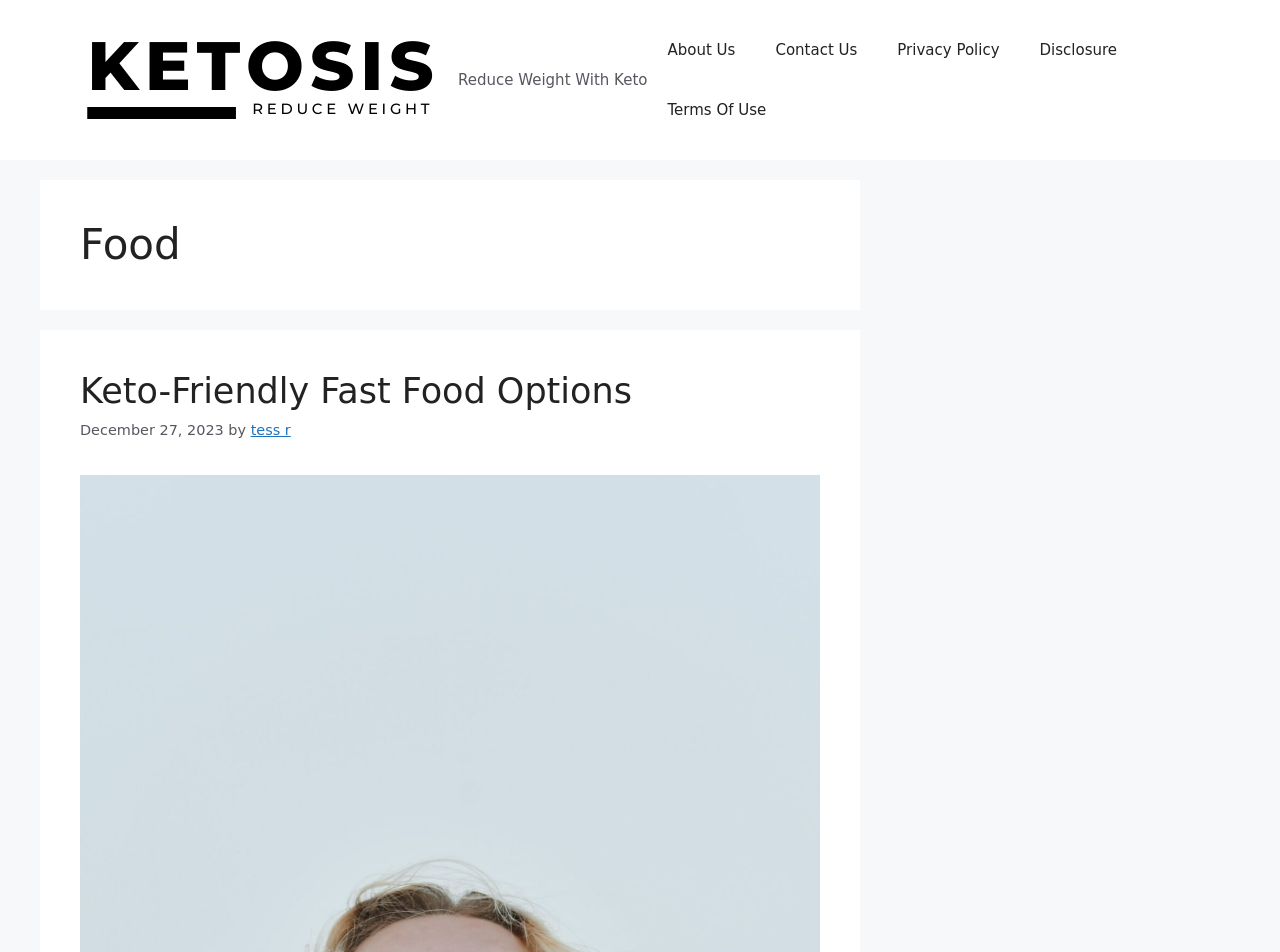Locate the bounding box coordinates of the element that should be clicked to fulfill the instruction: "read the article by 'tess r'".

[0.196, 0.443, 0.227, 0.46]